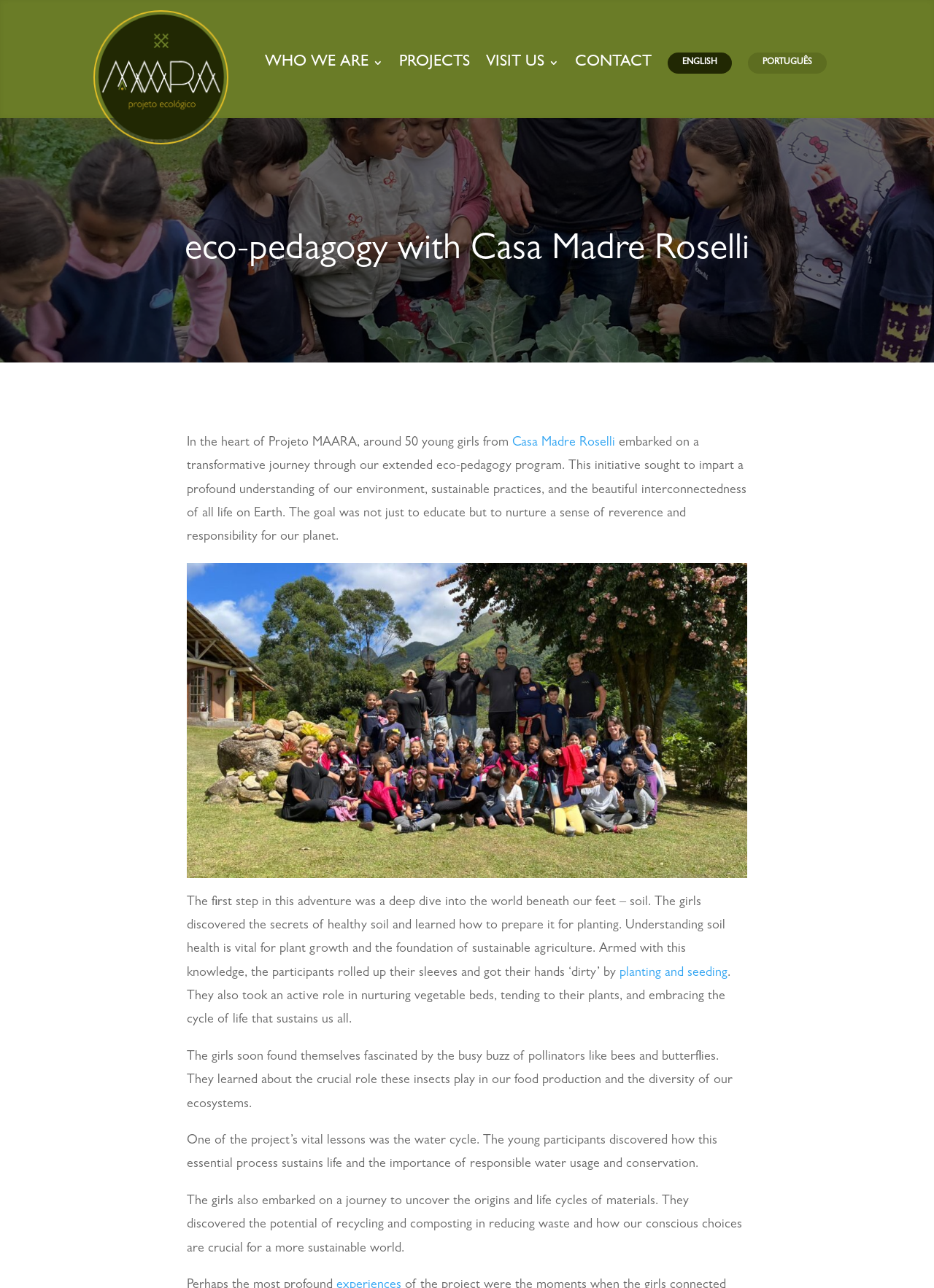Give a one-word or short phrase answer to the question: 
What is the name of the project mentioned on this webpage?

Projeto MAARA